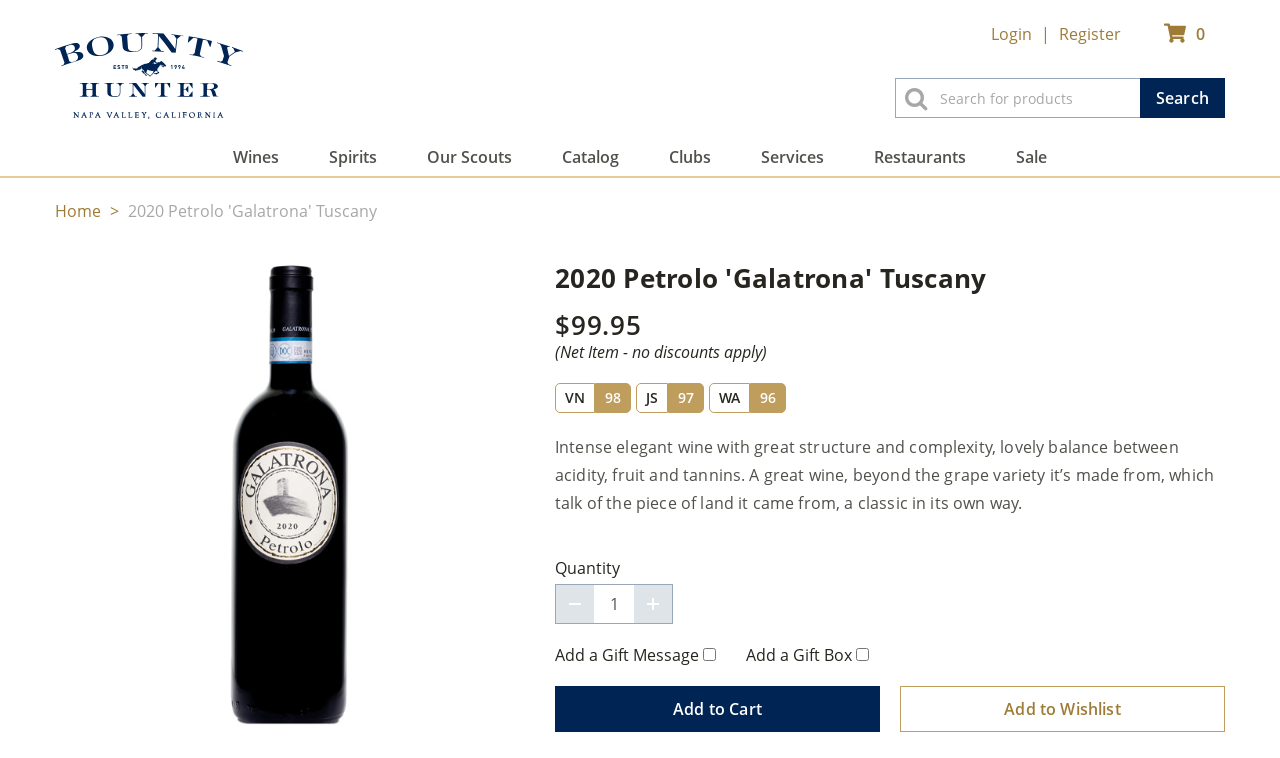Based on the image, give a detailed response to the question: What is the rating from Vinous?

The rating from Vinous is found in the section with the wine's ratings, where it is listed as 'VN 98'.